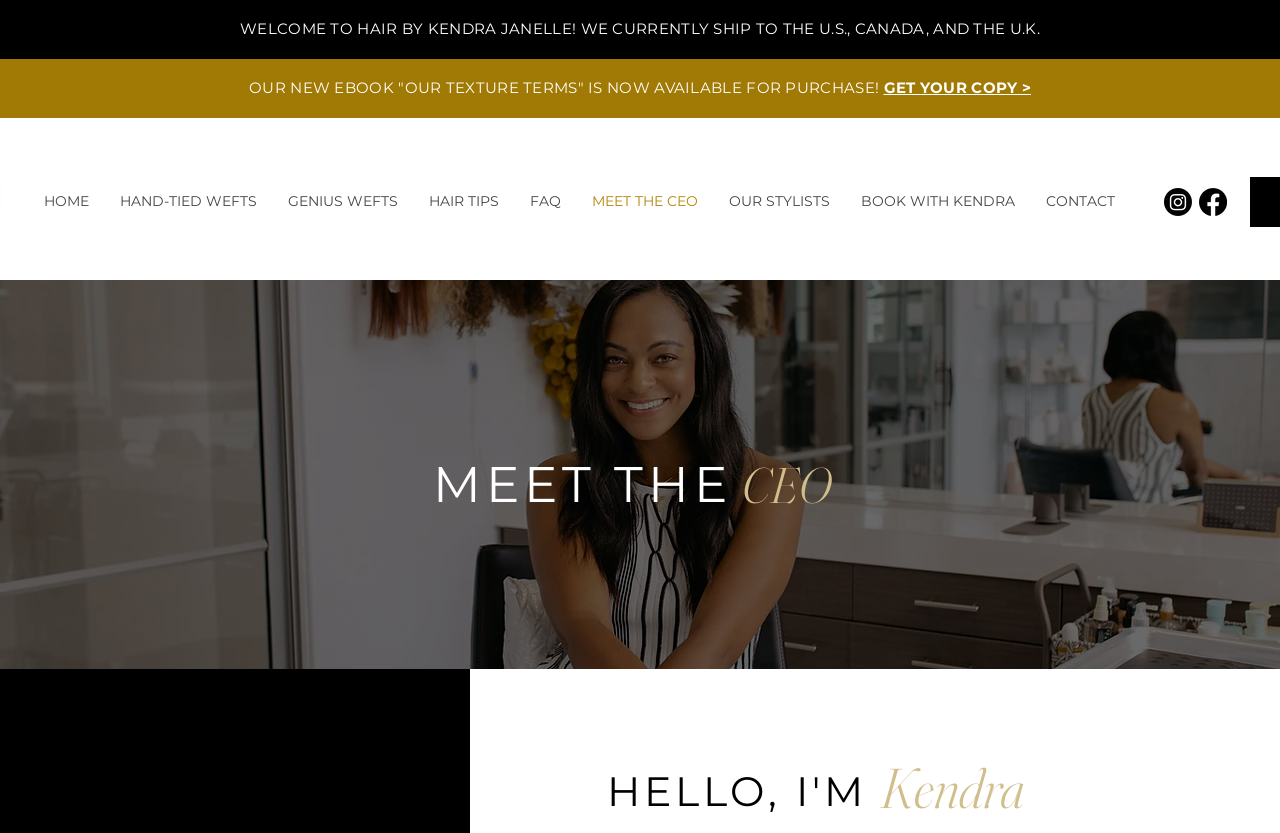What type of content is available under 'HAIR TIPS'?
Based on the screenshot, provide a one-word or short-phrase response.

Hair care advice